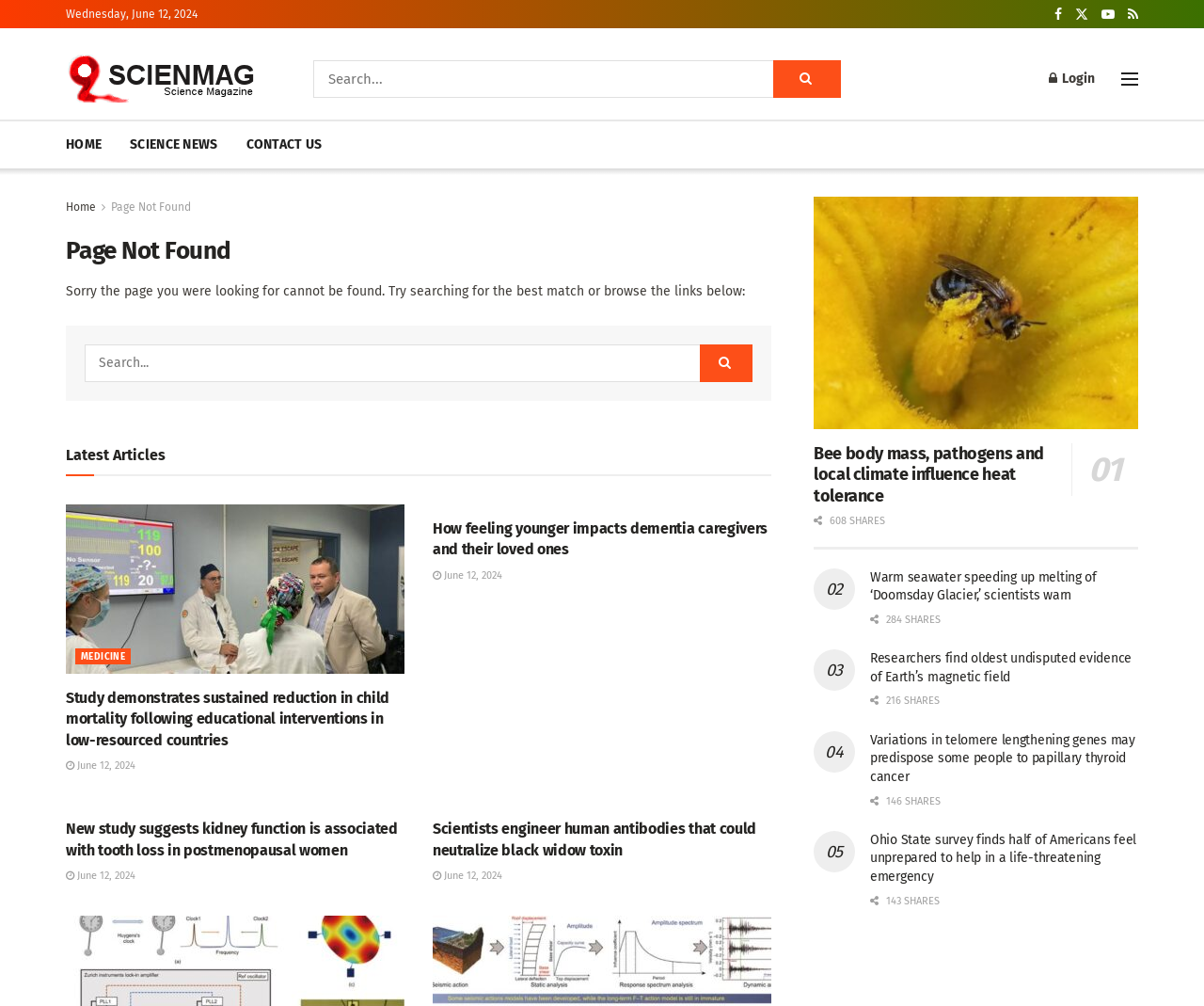Please identify the bounding box coordinates of the element's region that needs to be clicked to fulfill the following instruction: "Login to the website". The bounding box coordinates should consist of four float numbers between 0 and 1, i.e., [left, top, right, bottom].

[0.871, 0.055, 0.909, 0.101]